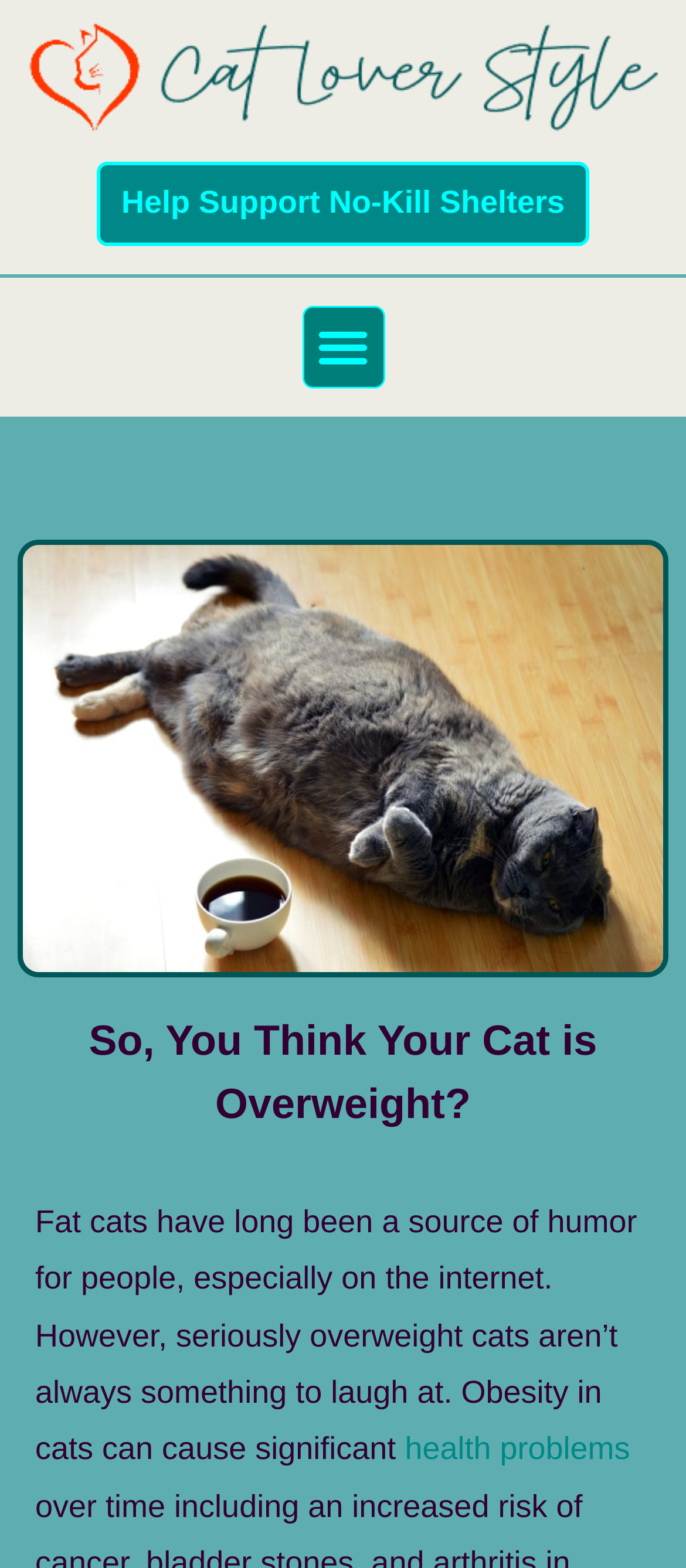For the element described, predict the bounding box coordinates as (top-left x, top-left y, bottom-right x, bottom-right y). All values should be between 0 and 1. Element description: Menu

[0.44, 0.195, 0.56, 0.248]